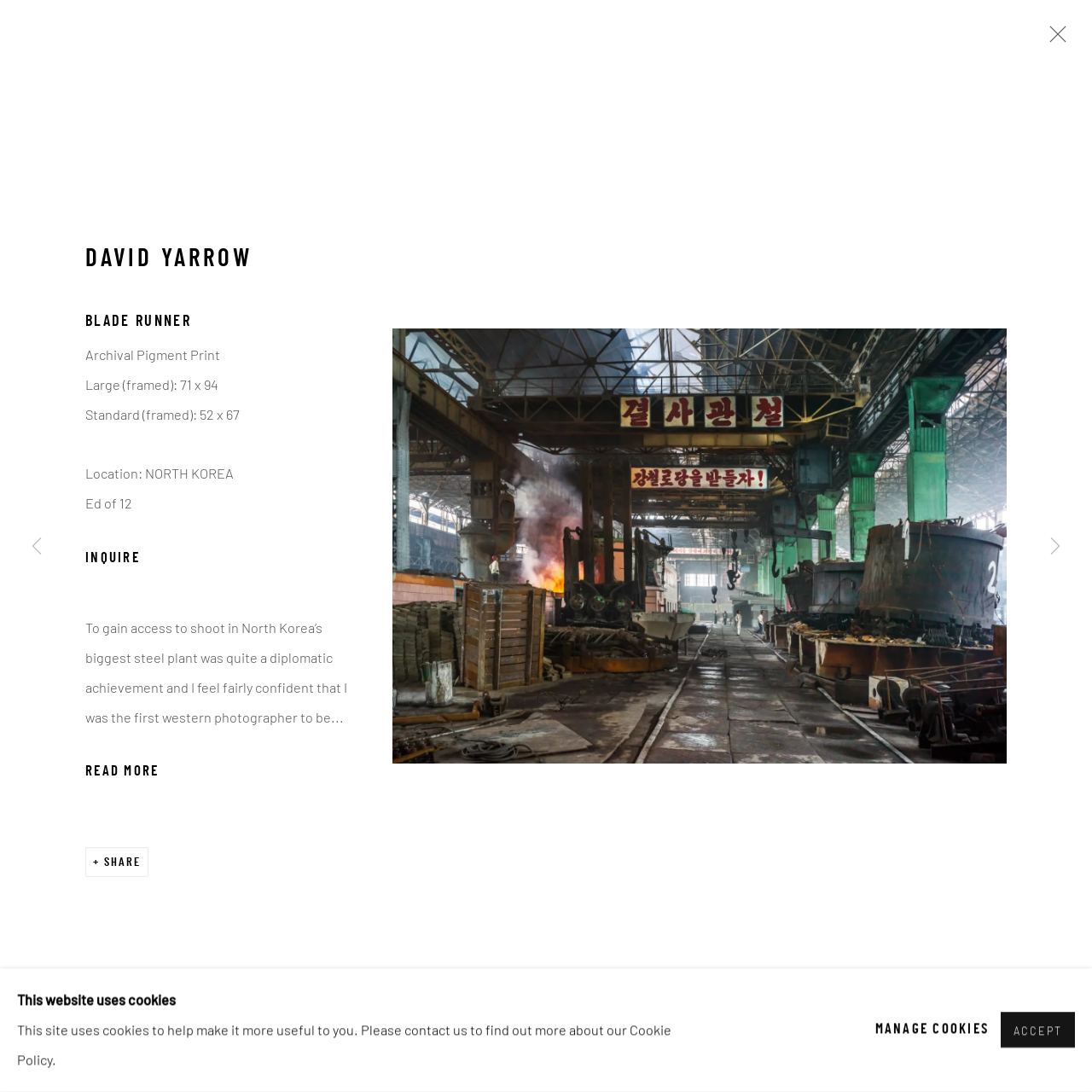Generate a thorough description of the webpage.

This webpage is about a photograph titled "Blade Runner" by David Yarrow. At the top center of the page, there is a large image of the photograph. Below the image, the title "DAVID YARROW" is displayed prominently, followed by the subtitle "BLADE RUNNER". 

To the right of the title, there are several lines of text providing details about the photograph, including the type of print, size options, location where the photo was taken (North Korea), and the edition number. 

Below these details, there is a long paragraph of text describing the experience of taking the photograph, which mentions the diplomatic achievement of gaining access to North Korea's biggest steel plant. 

On the left side of the page, there are several buttons, including "INQUIRE", "Reveal more details about this work", and "+ SHARE". The "Reveal more details about this work" button has a dropdown menu with the option to "READ MORE". 

At the bottom of the page, there are navigation buttons, including "Previous" and "Next", which allow users to navigate through a series of photographs. There is also a "Close" button at the top right corner of the page.